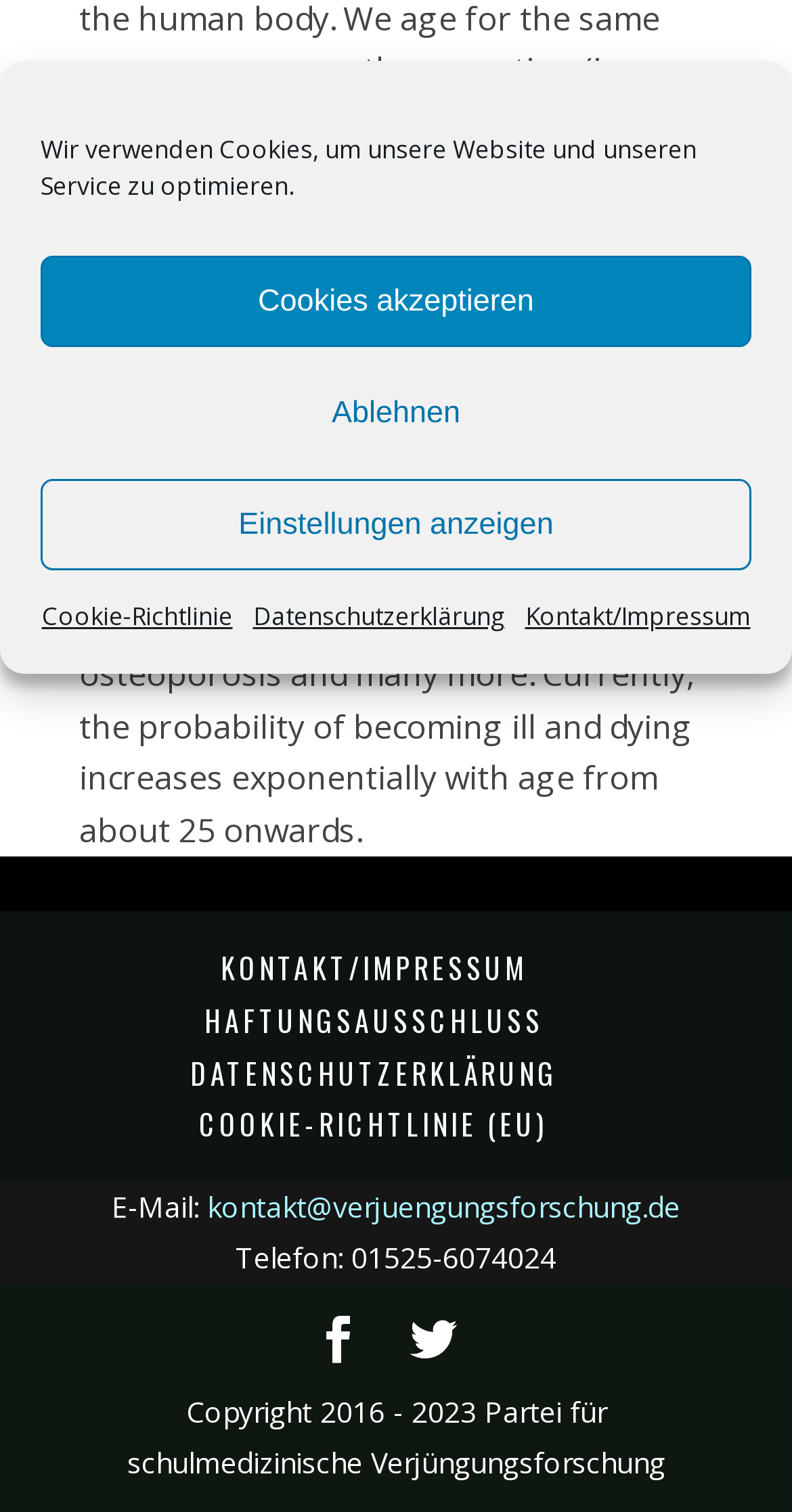Please find the bounding box coordinates (top-left x, top-left y, bottom-right x, bottom-right y) in the screenshot for the UI element described as follows: Ablehnen

[0.051, 0.243, 0.949, 0.304]